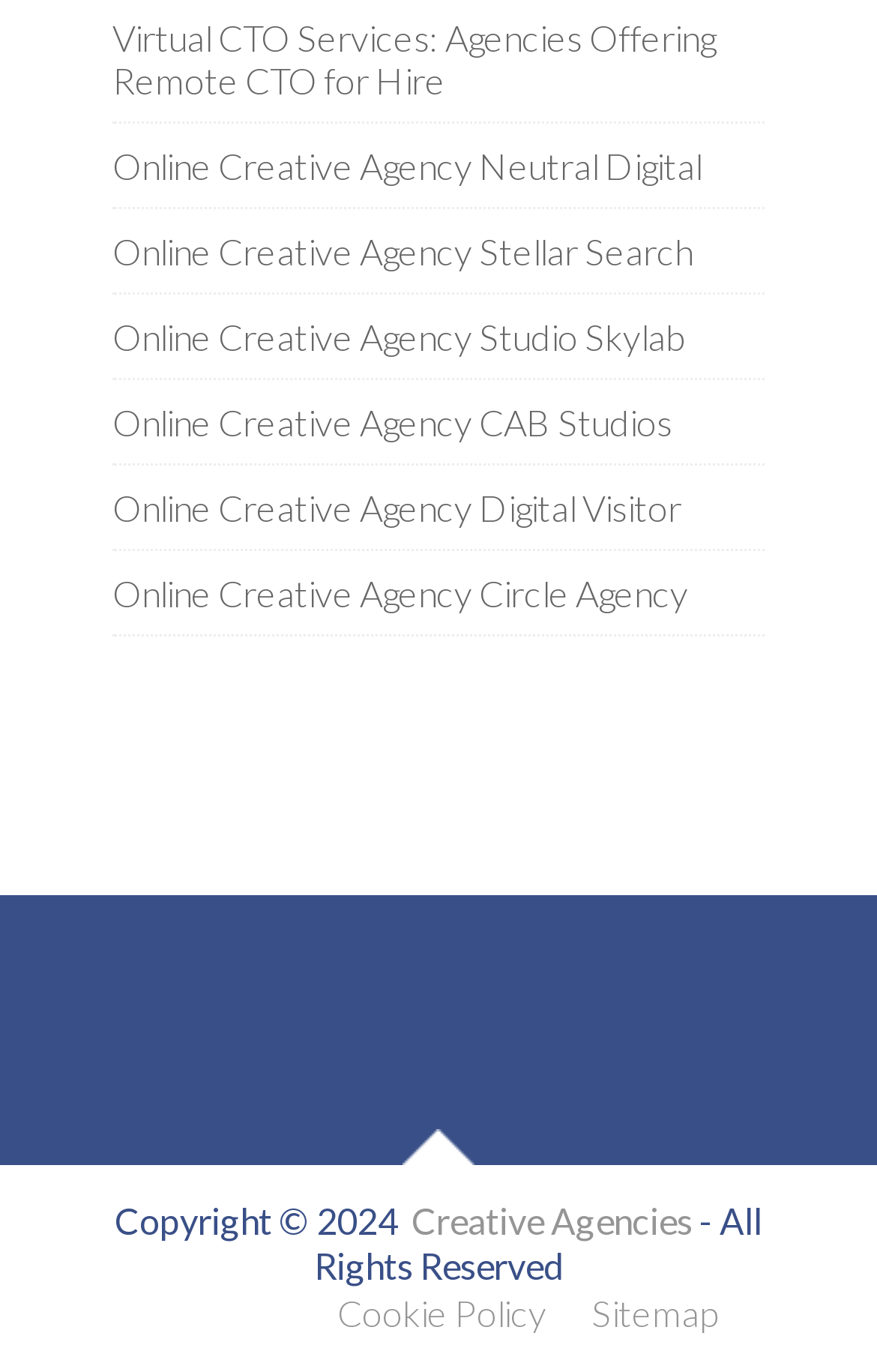Locate the bounding box coordinates of the element's region that should be clicked to carry out the following instruction: "Explore Online Creative Agency Neutral Digital". The coordinates need to be four float numbers between 0 and 1, i.e., [left, top, right, bottom].

[0.128, 0.106, 0.8, 0.137]